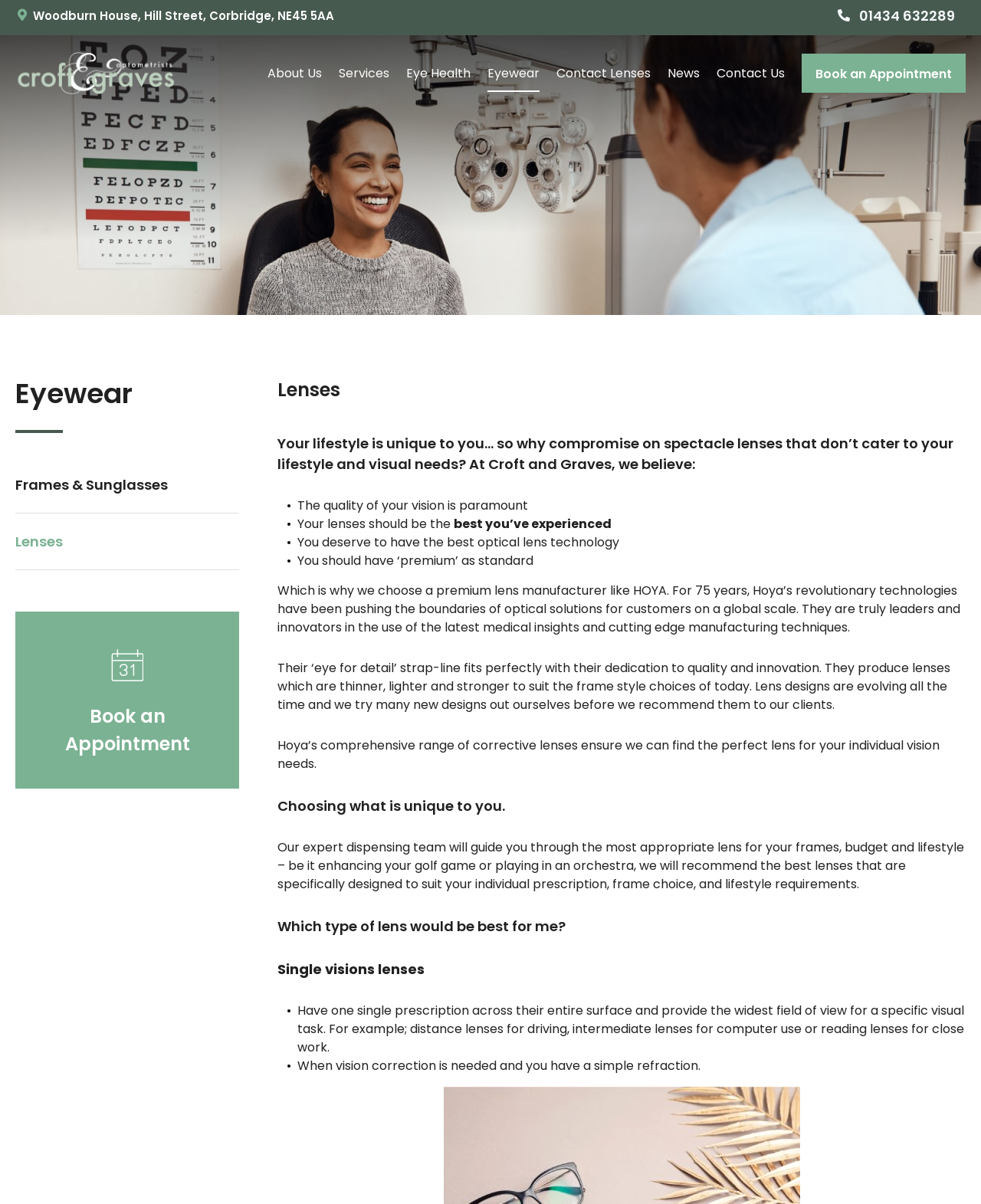Provide the bounding box coordinates of the HTML element described by the text: "Book an Appointment".

[0.016, 0.508, 0.244, 0.655]